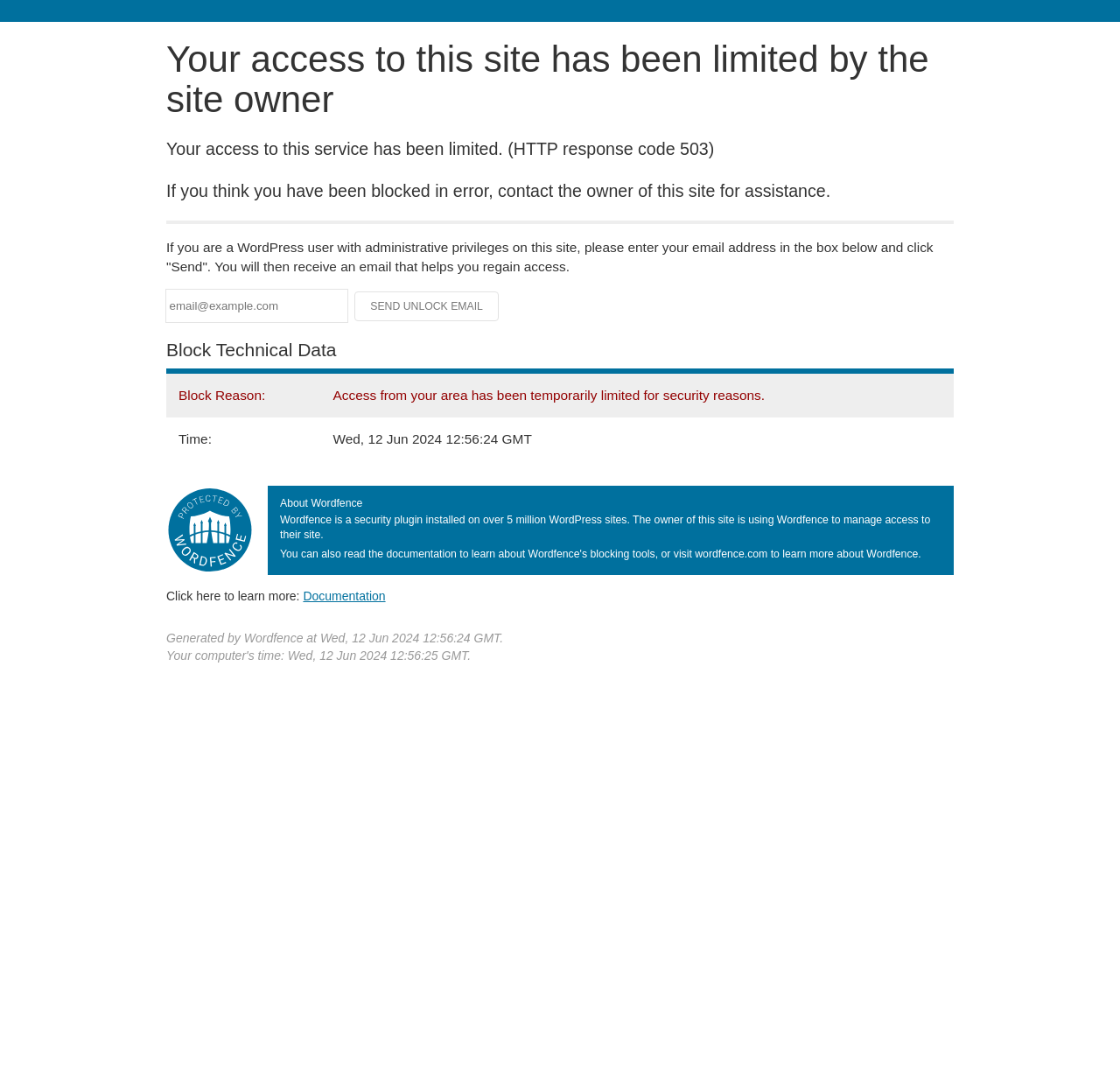Respond to the following question with a brief word or phrase:
What is the purpose of the email address input field?

To regain access